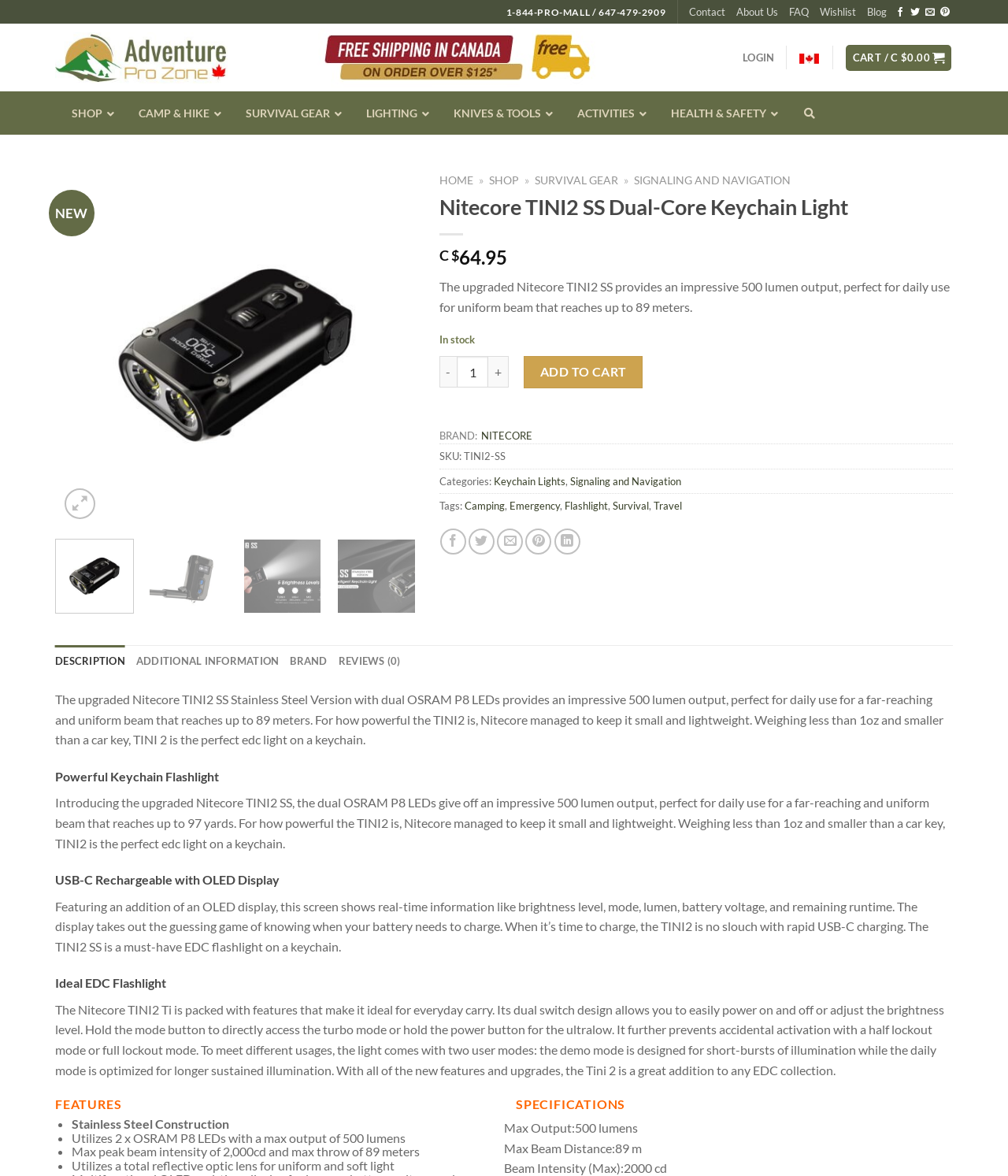Identify the bounding box coordinates of the clickable region required to complete the instruction: "Add to Wishlist". The coordinates should be given as four float numbers within the range of 0 and 1, i.e., [left, top, right, bottom].

[0.361, 0.181, 0.4, 0.206]